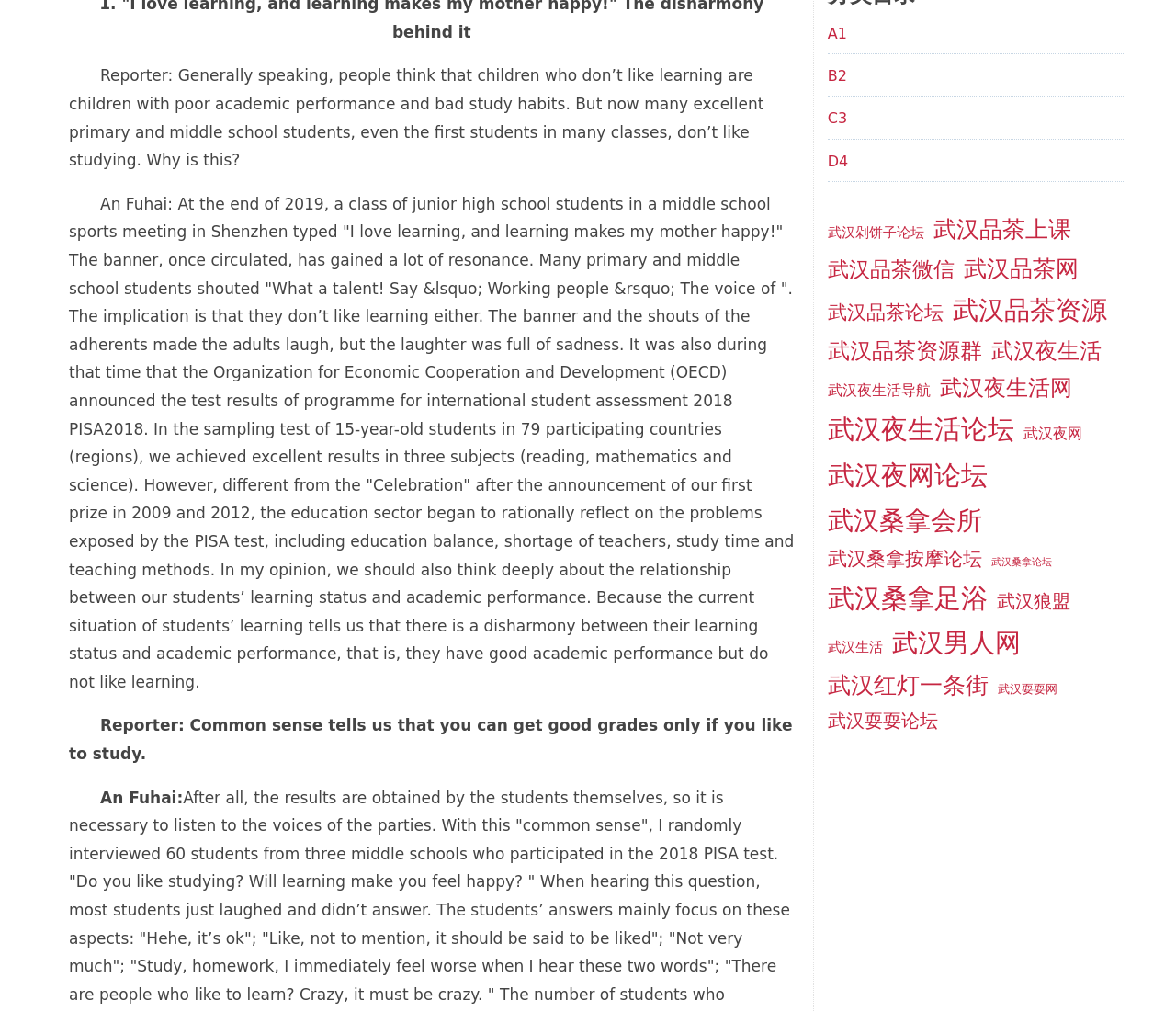Determine the bounding box coordinates for the area that should be clicked to carry out the following instruction: "Visit the About Us page".

None